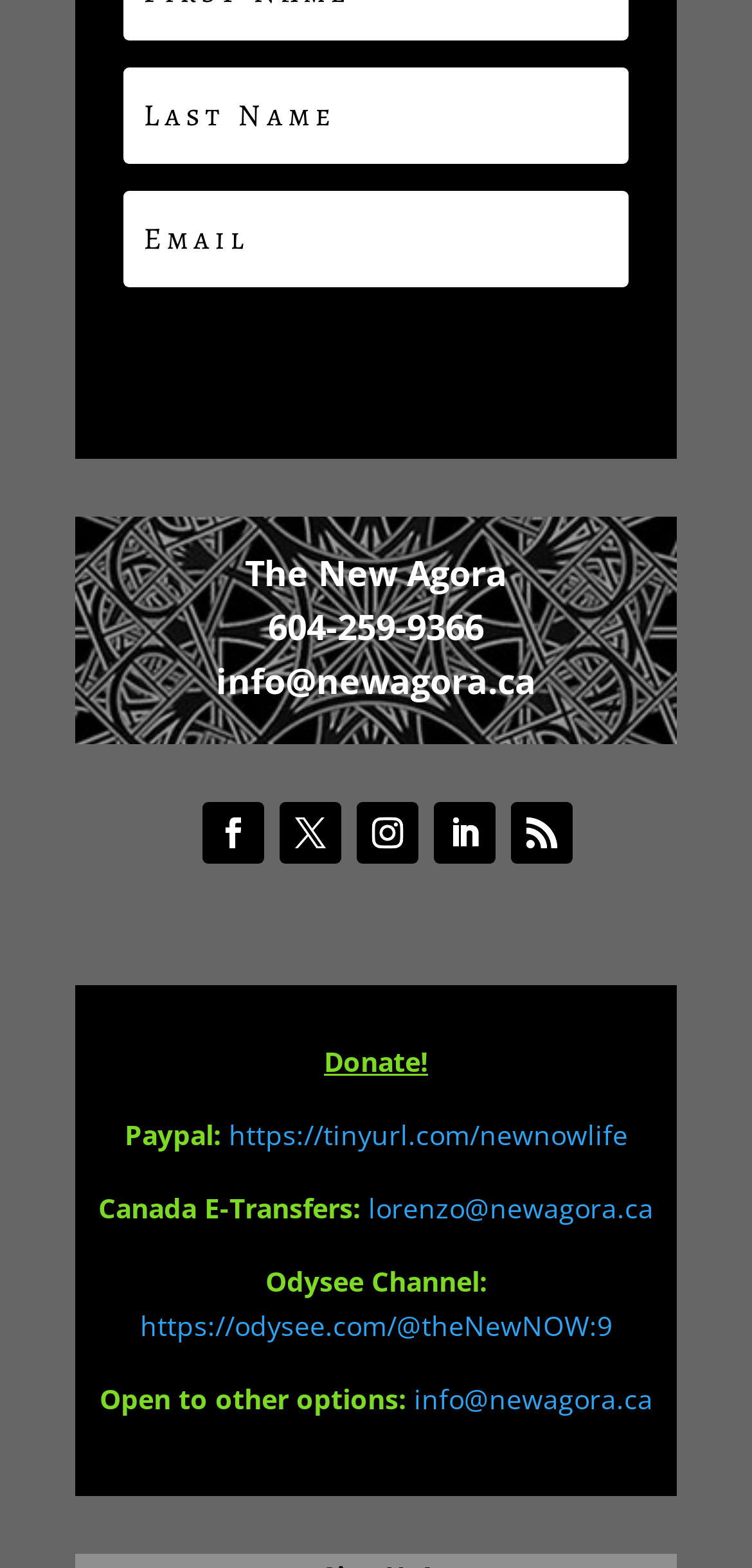Give the bounding box coordinates for the element described by: "name="et_pb_signup_email" placeholder="Email"".

[0.164, 0.122, 0.836, 0.183]